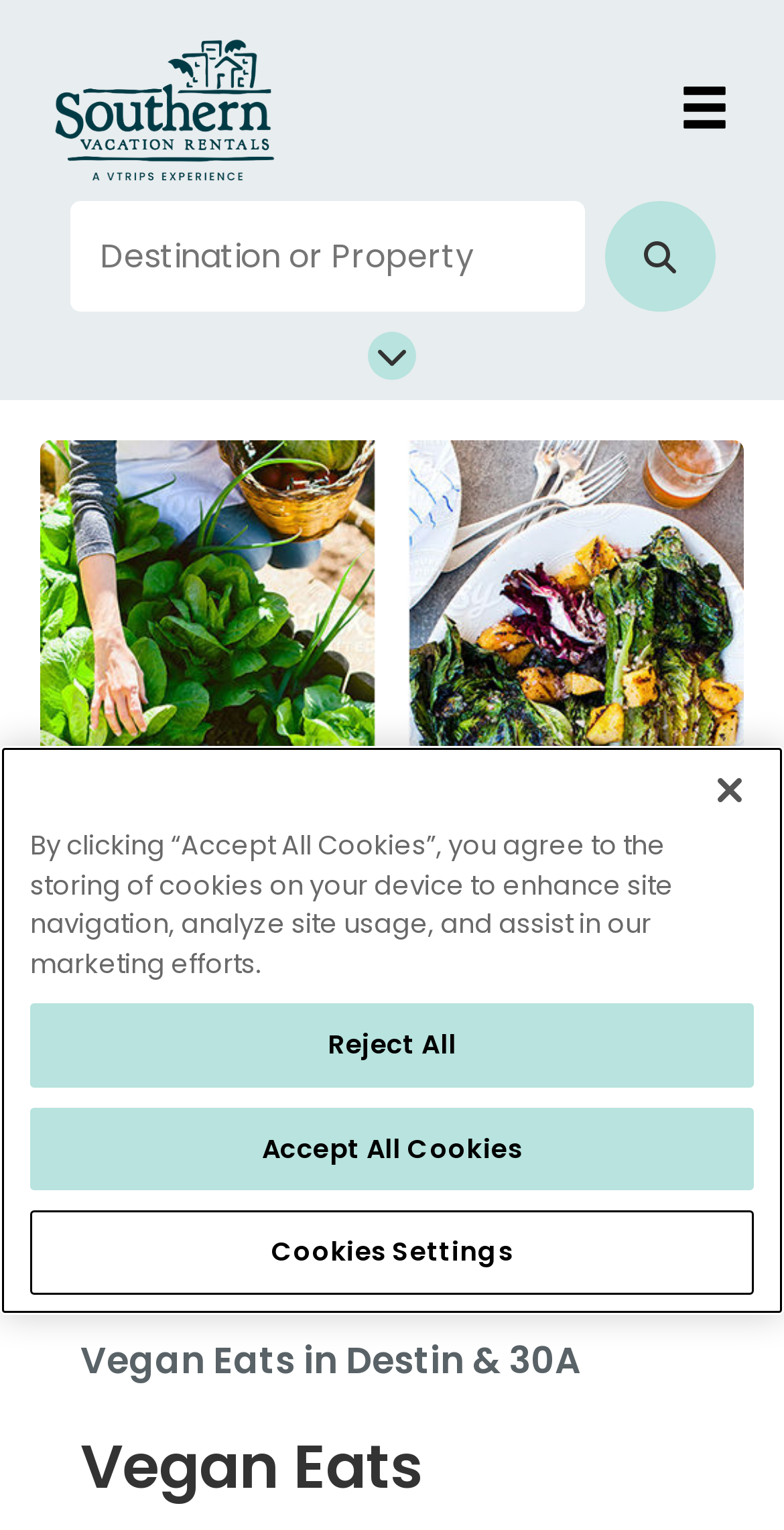Predict the bounding box coordinates of the area that should be clicked to accomplish the following instruction: "View vegan eats in Destin & 30A". The bounding box coordinates should consist of four float numbers between 0 and 1, i.e., [left, top, right, bottom].

[0.103, 0.876, 0.897, 0.904]